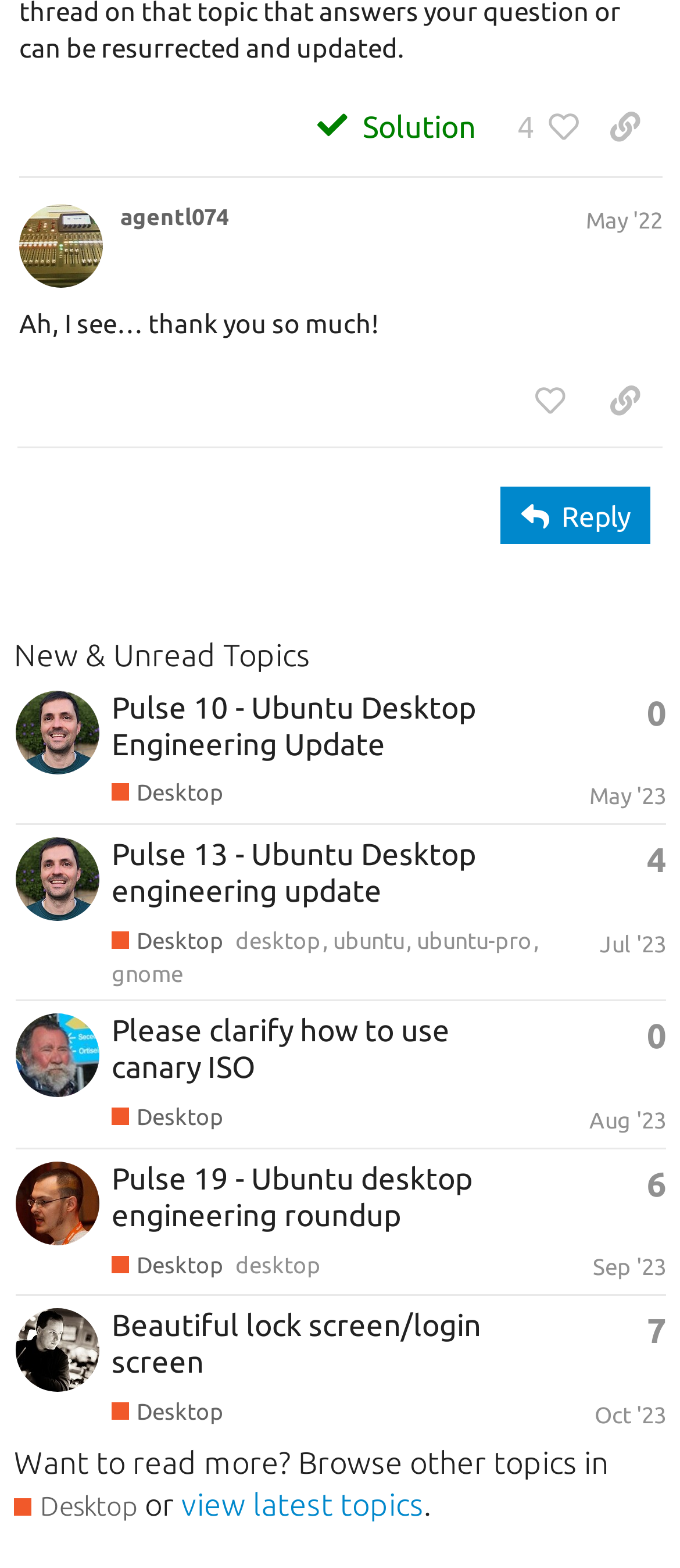Provide the bounding box coordinates for the UI element described in this sentence: "Beautiful lock screen/login screen". The coordinates should be four float values between 0 and 1, i.e., [left, top, right, bottom].

[0.164, 0.835, 0.708, 0.879]